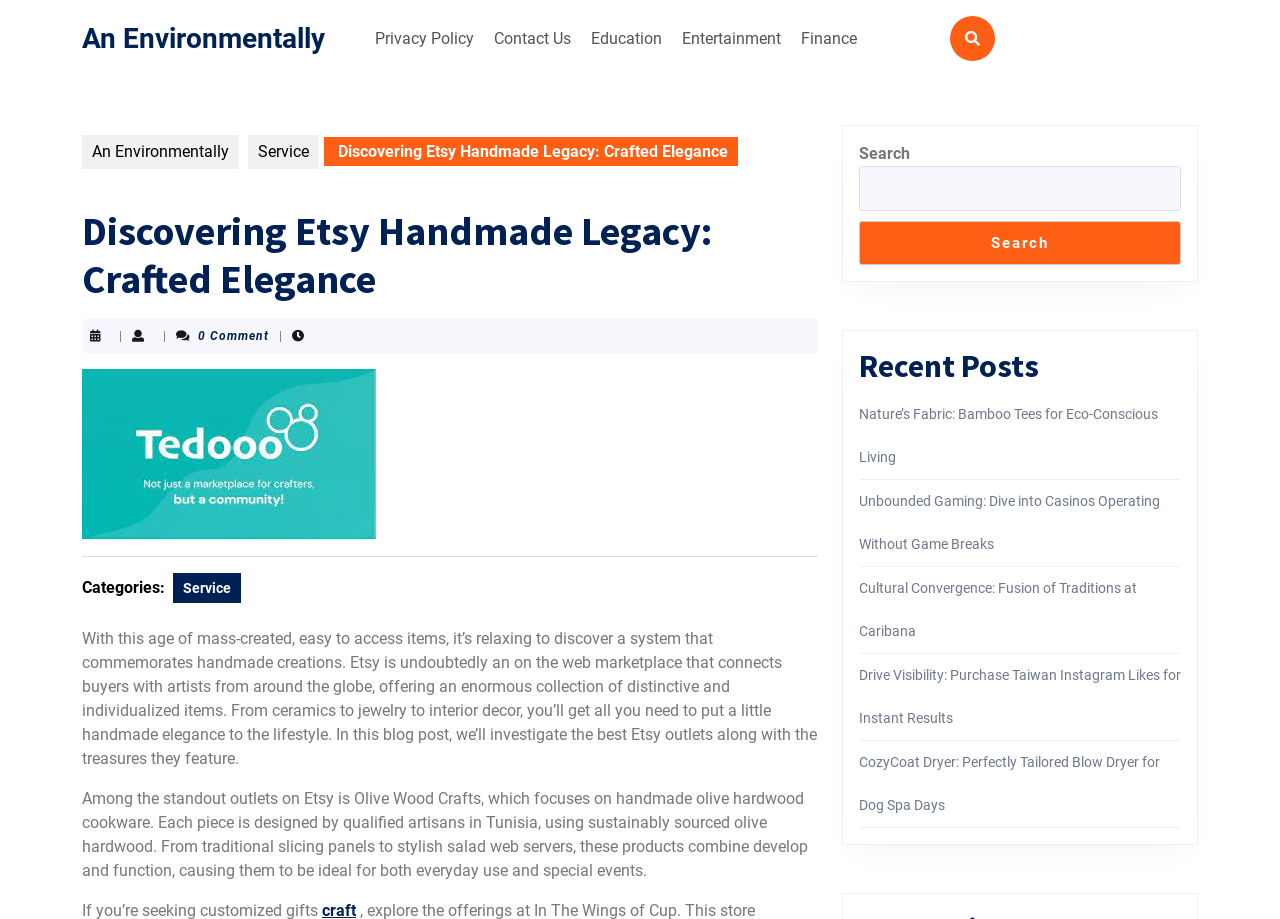Use a single word or phrase to answer the following:
What type of products does Olive Wood Crafts offer?

Handmade olive wood cookware